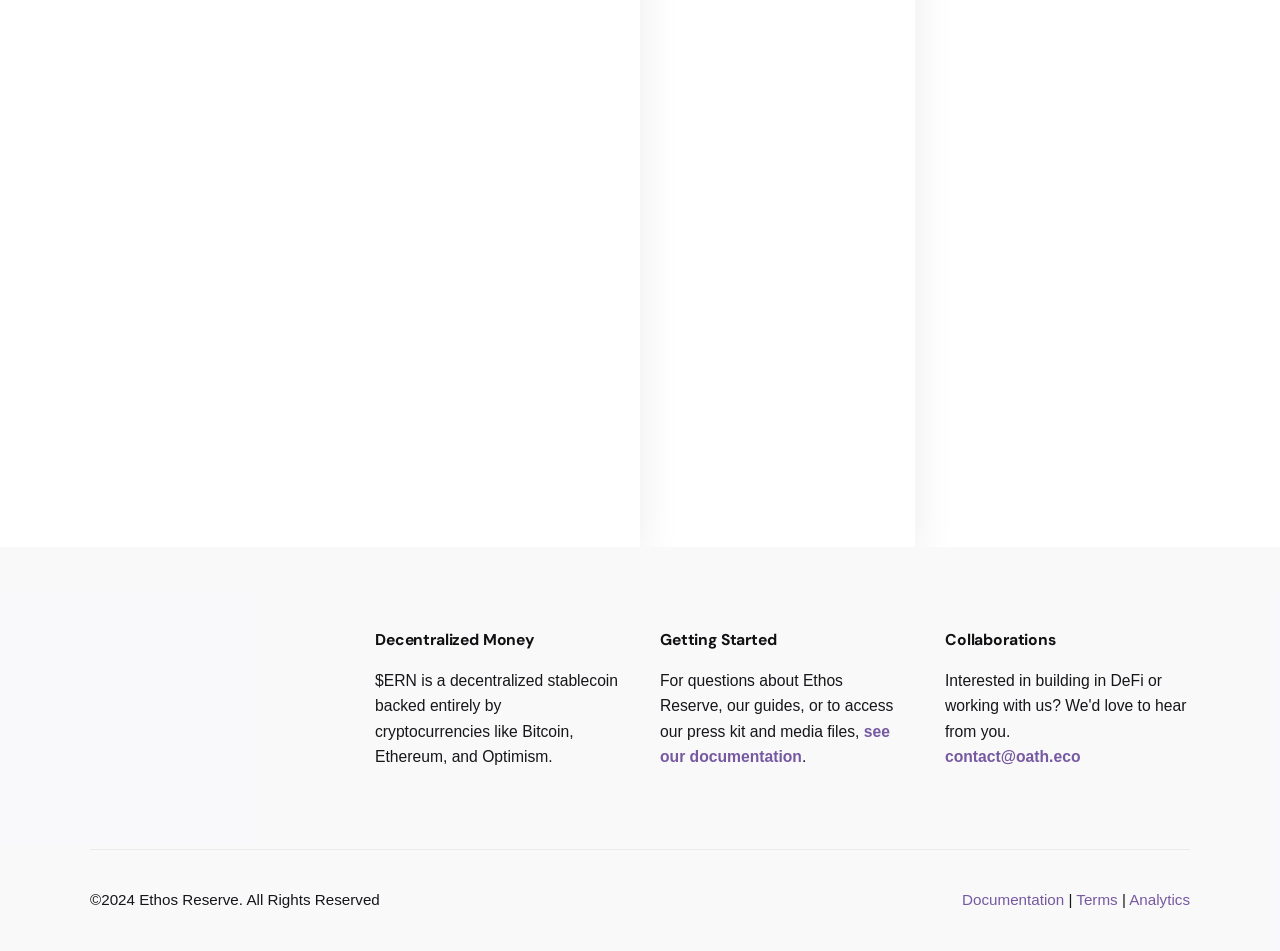Please answer the following question as detailed as possible based on the image: 
What is the name of the decentralized stablecoin?

The answer can be found in the StaticText element with the text '$ERN is a decentralized stablecoin backed entirely by cryptocurrencies like Bitcoin, Ethereum, and Optimism.' which is a description of the decentralized stablecoin.